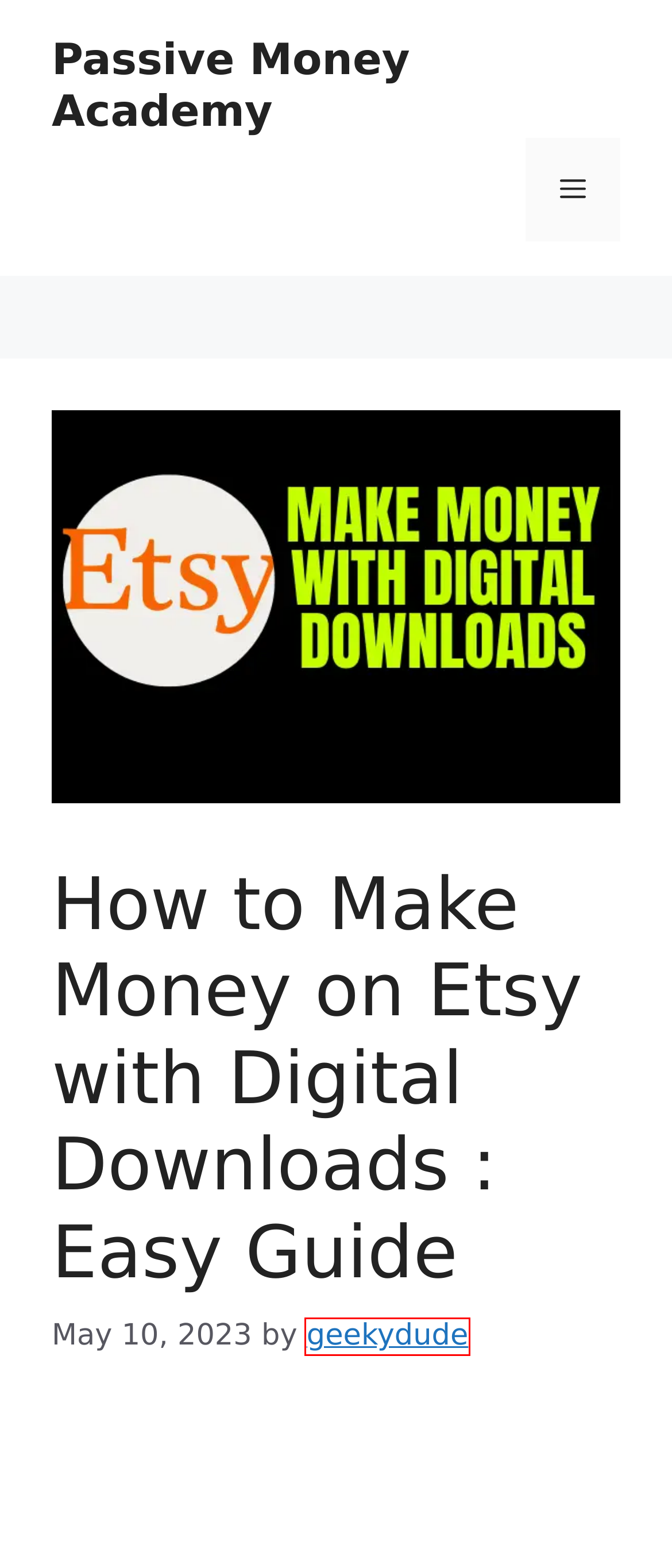You are given a webpage screenshot where a red bounding box highlights an element. Determine the most fitting webpage description for the new page that loads after clicking the element within the red bounding box. Here are the candidates:
A. geekydude, Author at Passive Money Academy
B. Make Money - Passive Money Academy
C. How to get started - Passive Money Academy
D. Proven methods to make money with digital downloads on Etsy - Passive Money Academy
E. Passive Money Academy -
F. Affiliate Marketing for Etsy Shops: How to Boost Your Sales
G. How to sell digital products on Etsy and make money - Passive Money Academy
H. How to make money on Etsy with printable digital downloads - Passive Money Academy

A